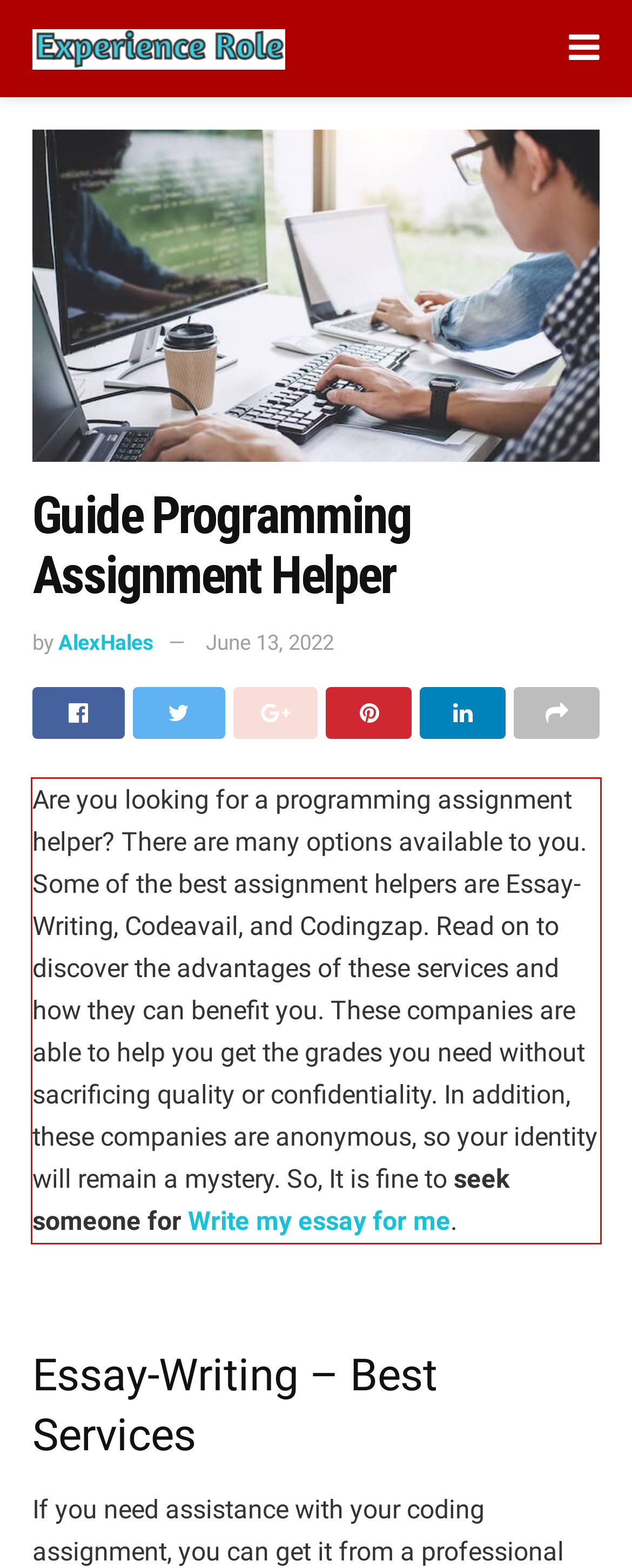Please examine the webpage screenshot and extract the text within the red bounding box using OCR.

Are you looking for a programming assignment helper? There are many options available to you. Some of the best assignment helpers are Essay-Writing, Codeavail, and Codingzap. Read on to discover the advantages of these services and how they can benefit you. These companies are able to help you get the grades you need without sacrificing quality or confidentiality. In addition, these companies are anonymous, so your identity will remain a mystery. So, It is fine to seek someone for Write my essay for me.